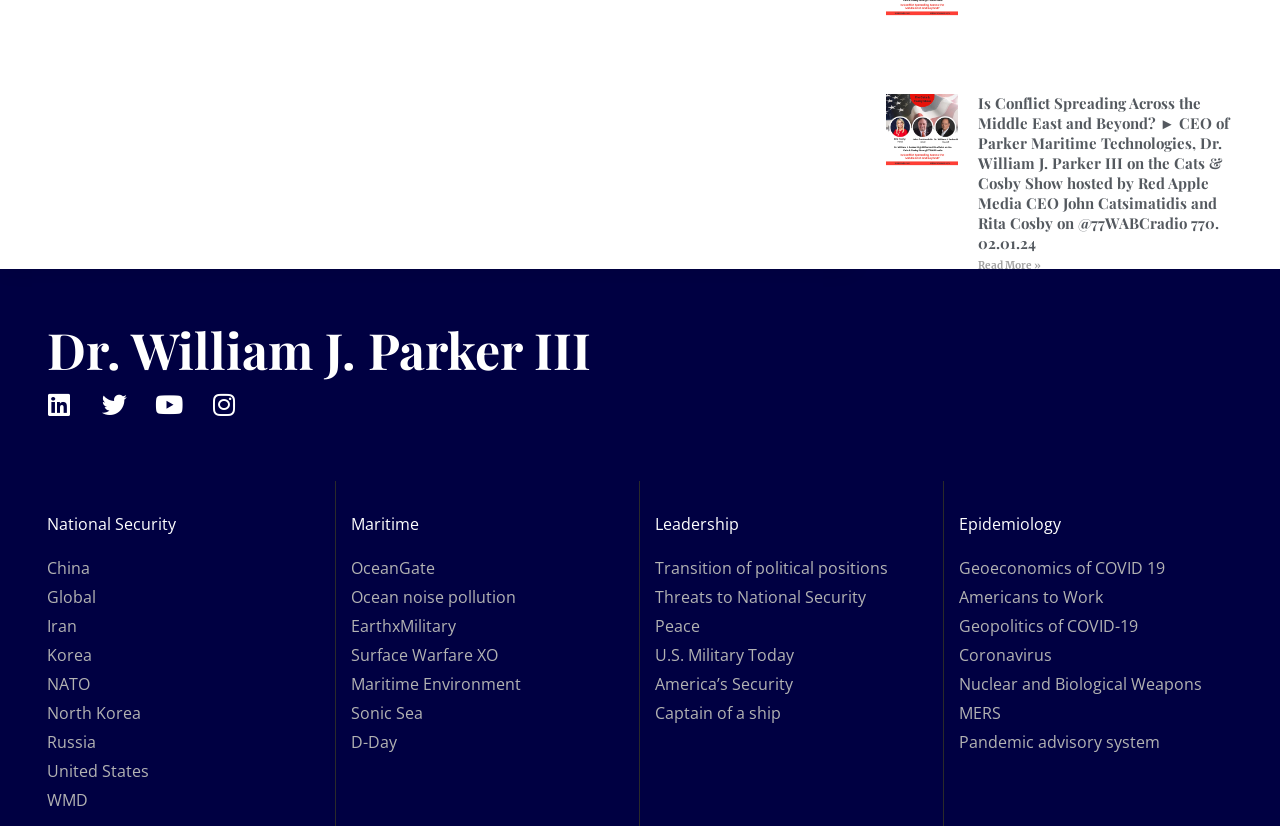Determine the bounding box coordinates of the clickable element to complete this instruction: "Visit the Linkedin page". Provide the coordinates in the format of four float numbers between 0 and 1, [left, top, right, bottom].

[0.027, 0.459, 0.066, 0.52]